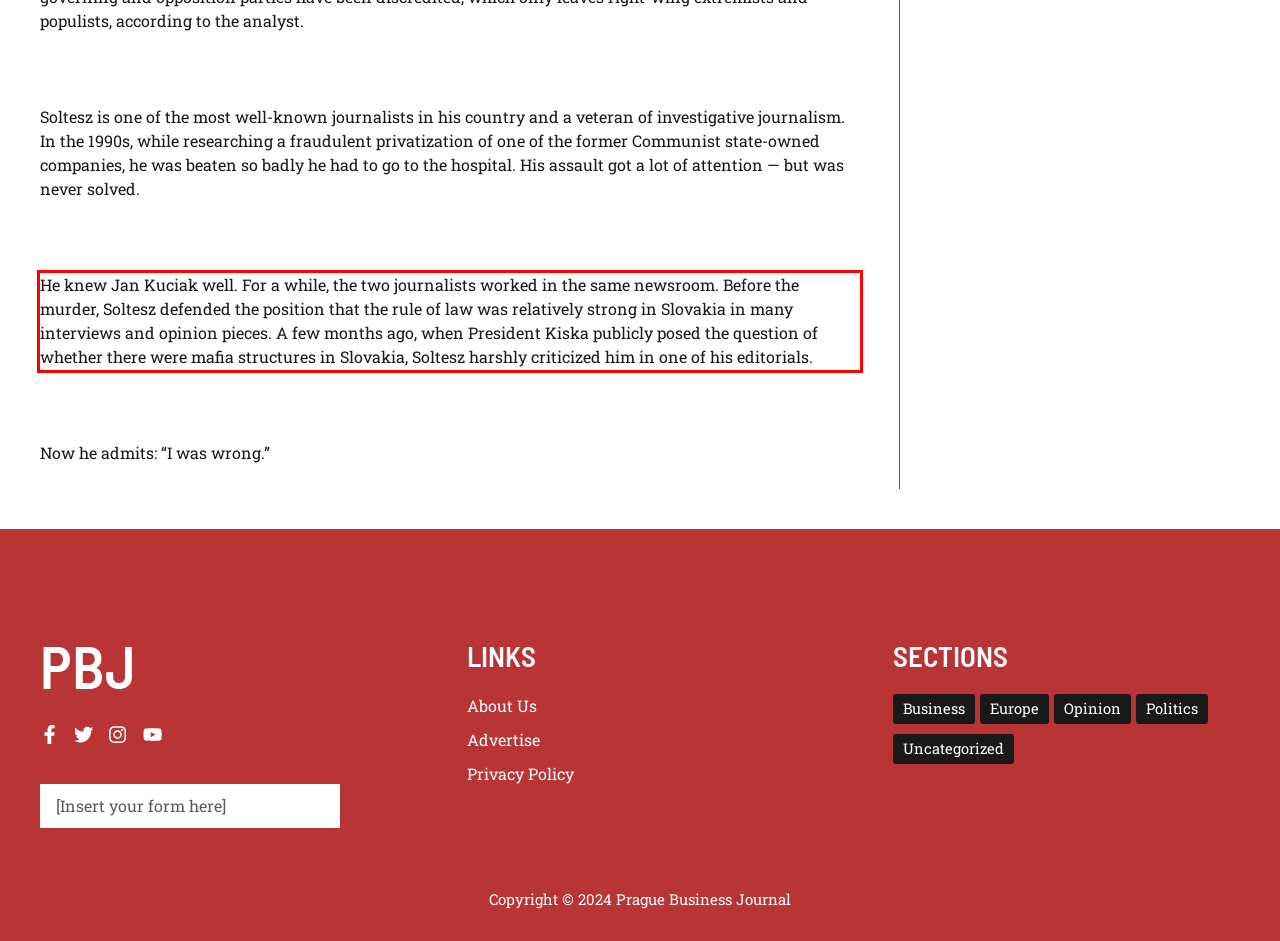Using the provided screenshot of a webpage, recognize the text inside the red rectangle bounding box by performing OCR.

He knew Jan Kuciak well. For a while, the two journalists worked in the same newsroom. Before the murder, Soltesz defended the position that the rule of law was relatively strong in Slovakia in many interviews and opinion pieces. A few months ago, when President Kiska publicly posed the question of whether there were mafia structures in Slovakia, Soltesz harshly criticized him in one of his editorials.